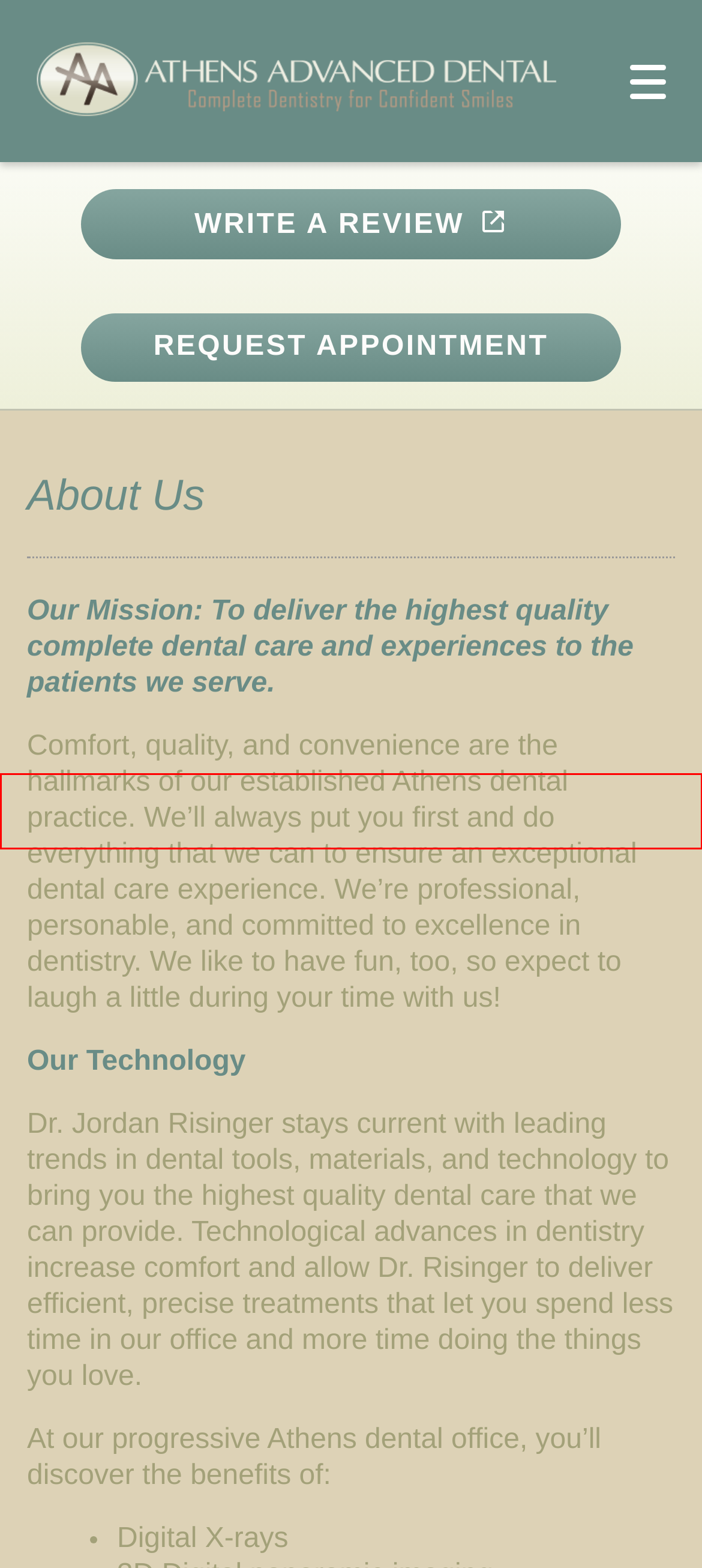Given a webpage screenshot featuring a red rectangle around a UI element, please determine the best description for the new webpage that appears after the element within the bounding box is clicked. The options are:
A. What Makes Us Advanced? | Dentist in Athens, TX
B. Dentist in Athens, TX | Athens Advanced Dental
C. Contact Our Dental Office | Dentist in Athens, TX
D. Dental Blog | Dentist in Athens, TX
E. Dental Services | Dentist in Athens, TX
F. Dr. Jordan Risinger | Dentist in Athens, TX
G. Before & After | Dentist in Athens, TX
H. New Patients | Dentist in Athens, TX

C